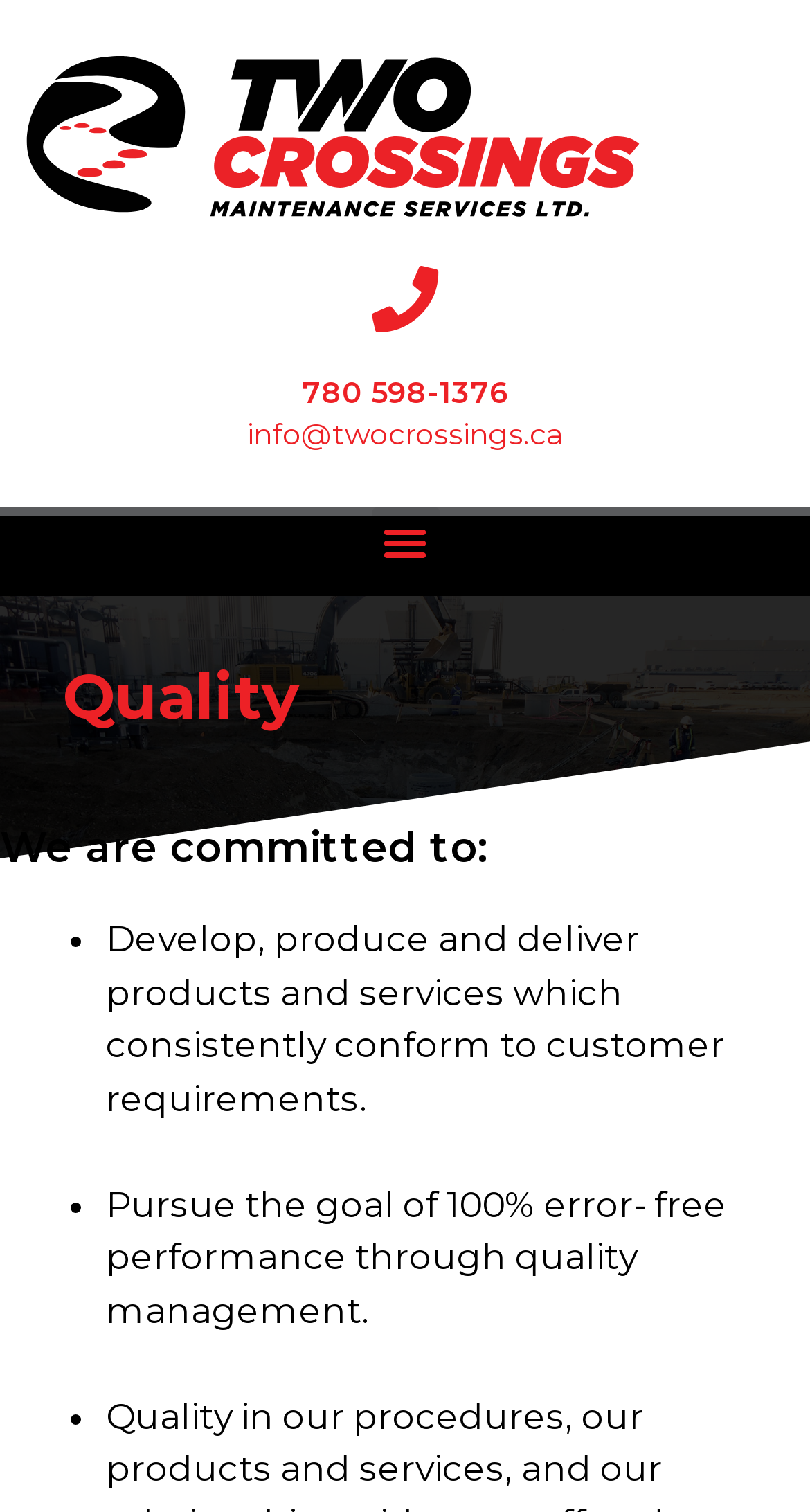How many commitments are listed?
Look at the image and respond with a one-word or short phrase answer.

2